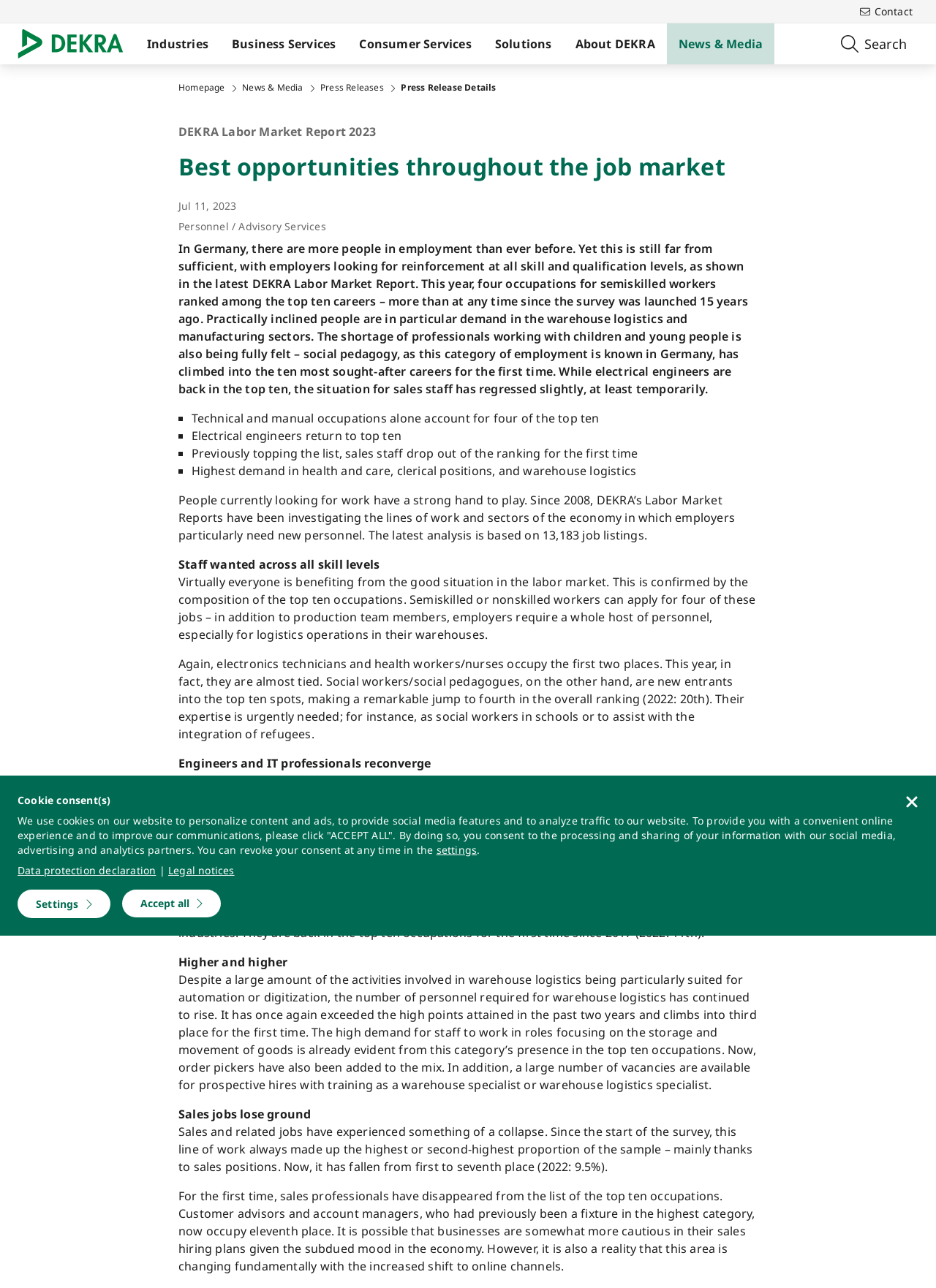Give a one-word or one-phrase response to the question:
What is the occupation that is back in the top ten occupations for the first time since 2017?

Electrical engineers